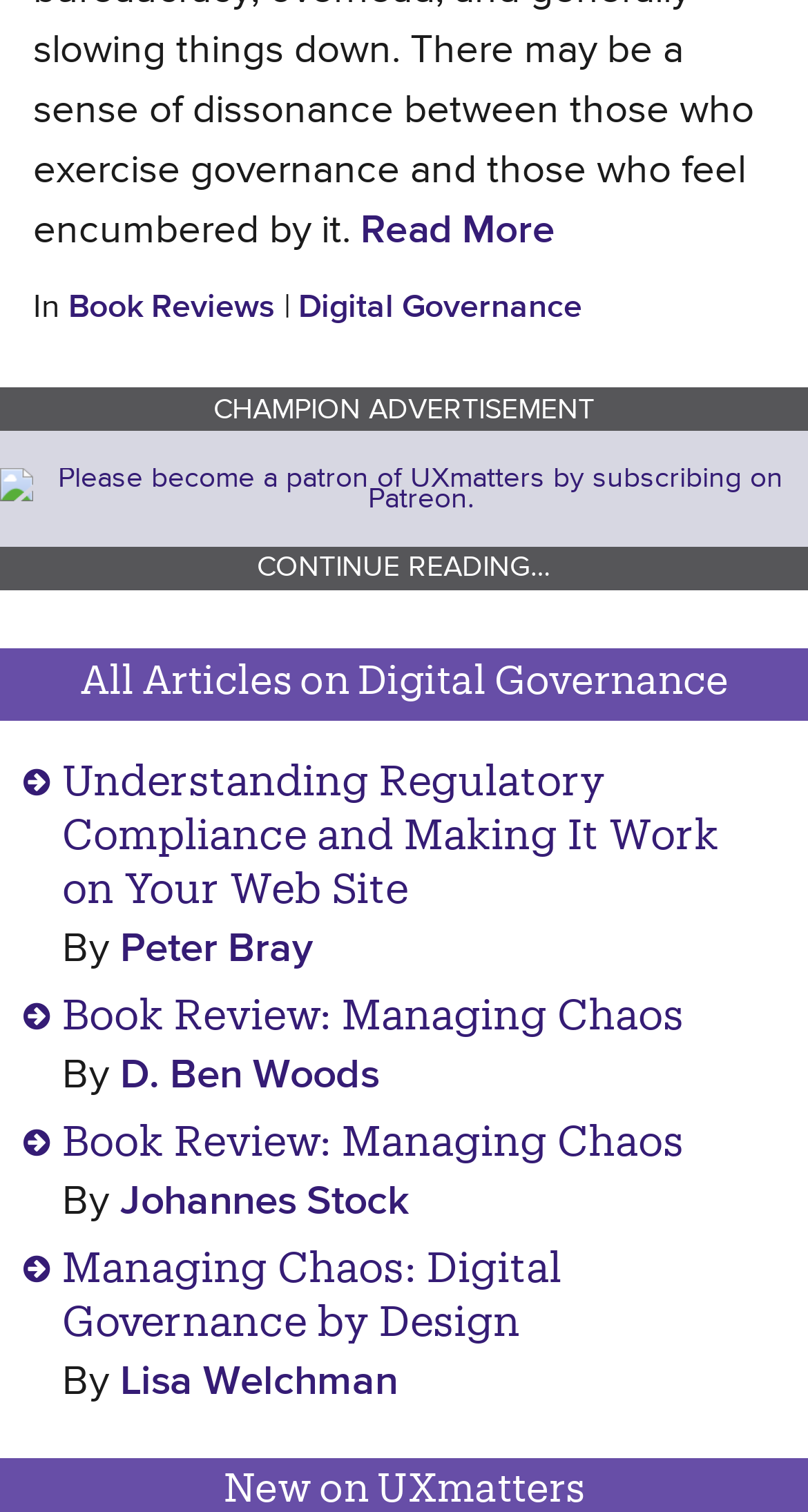Using the element description: "Book Review: Managing Chaos", determine the bounding box coordinates for the specified UI element. The coordinates should be four float numbers between 0 and 1, [left, top, right, bottom].

[0.077, 0.742, 0.846, 0.771]